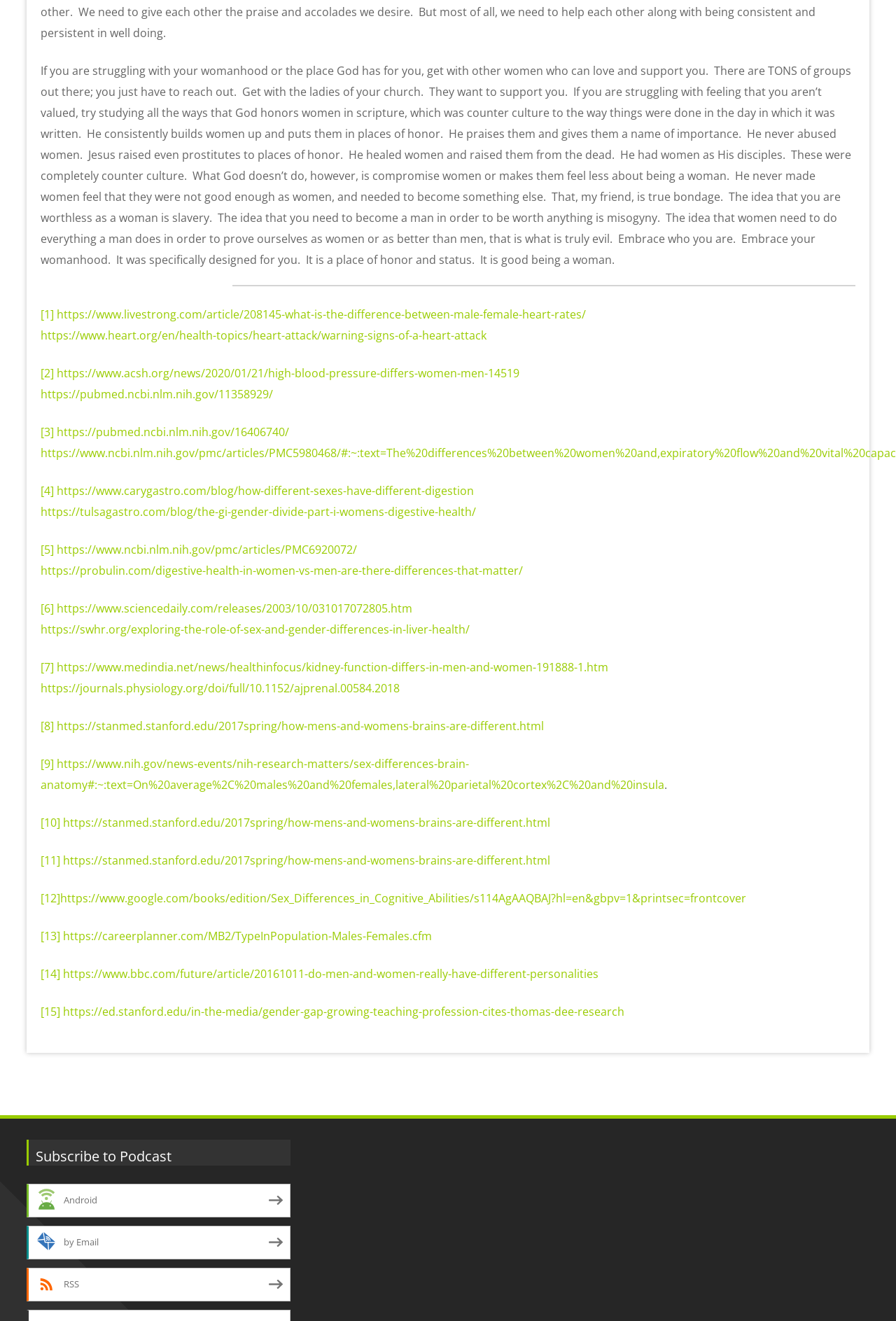Find the bounding box coordinates of the element I should click to carry out the following instruction: "Click the link to explore the role of sex and gender differences in liver health".

[0.046, 0.471, 0.525, 0.482]